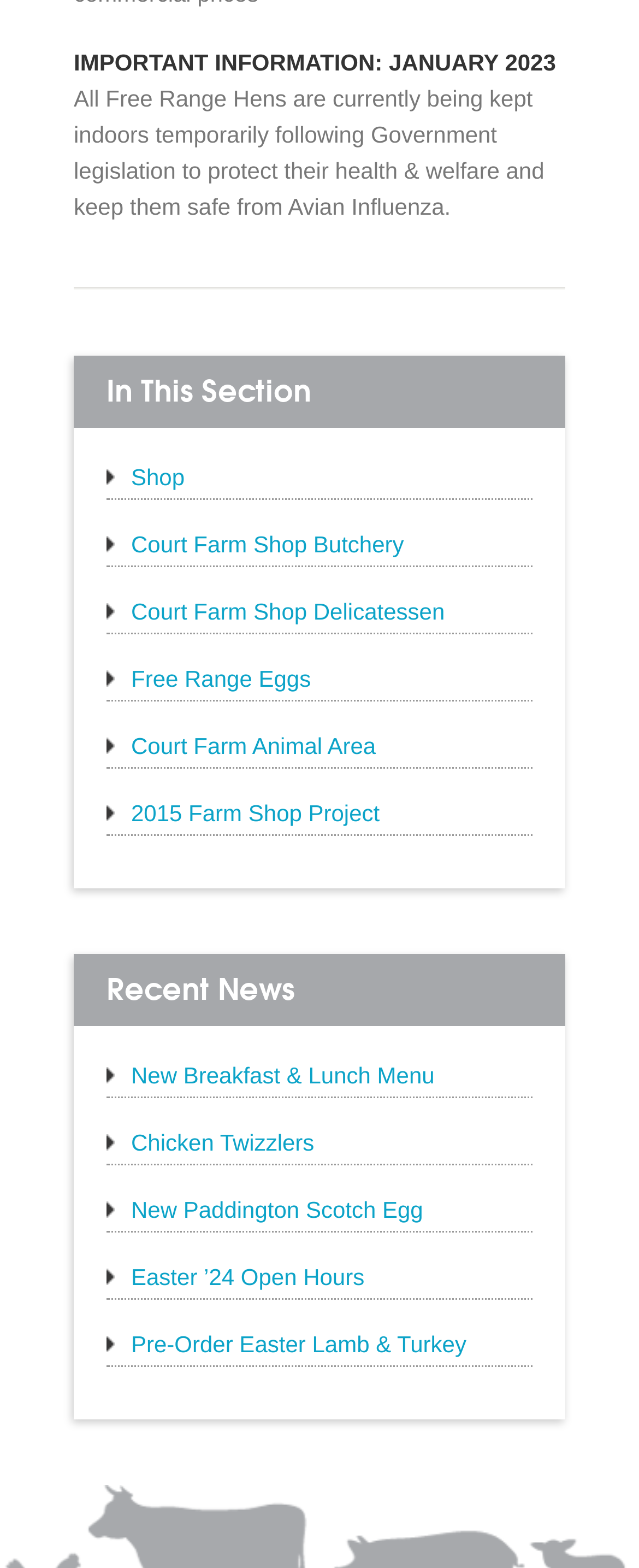What is the current situation of free range hens?
Using the image as a reference, give a one-word or short phrase answer.

Indoors temporarily